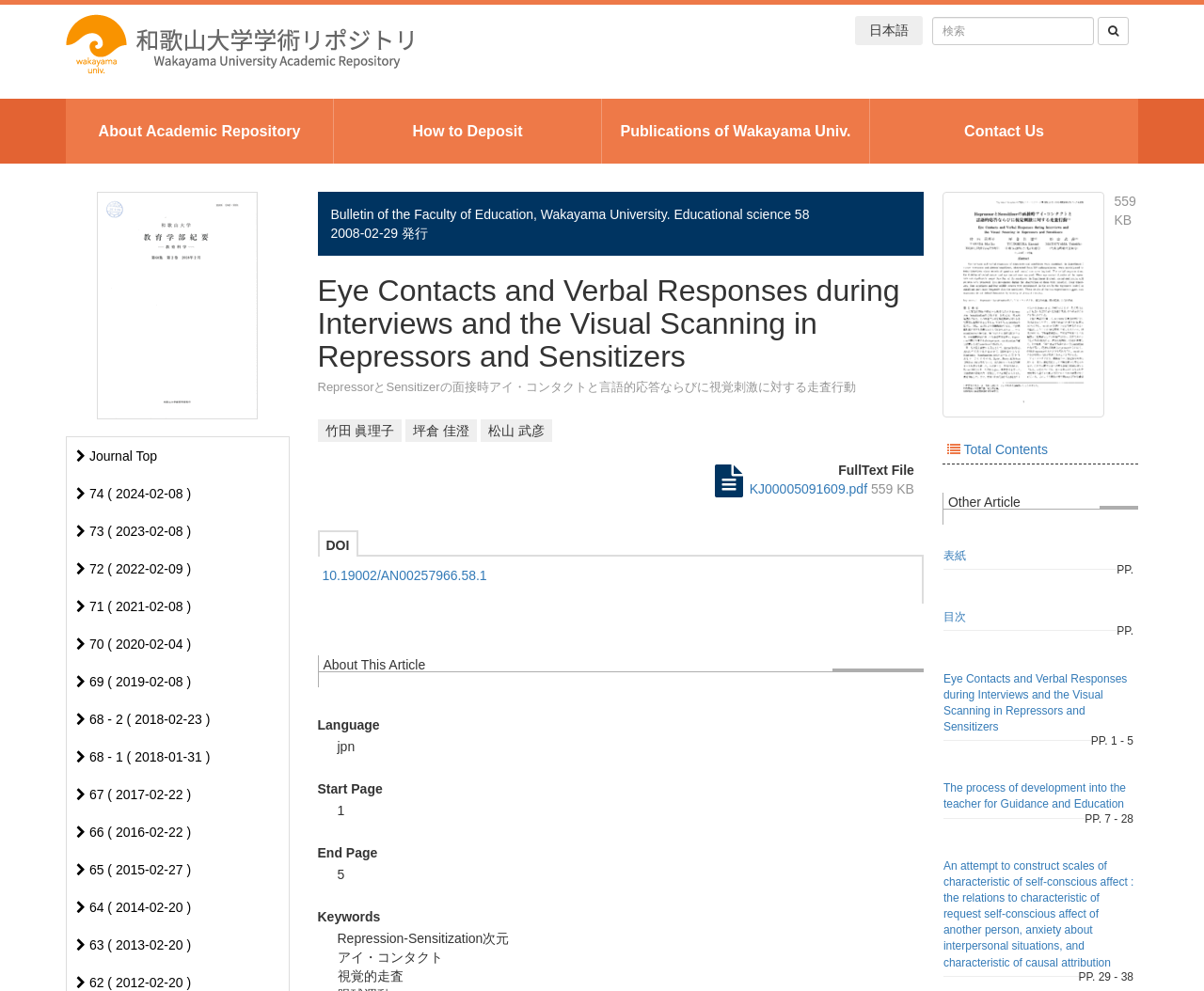Please answer the following question using a single word or phrase: What is the title of the journal?

Bulletin of the Faculty of Education, Wakayama University. Educational science